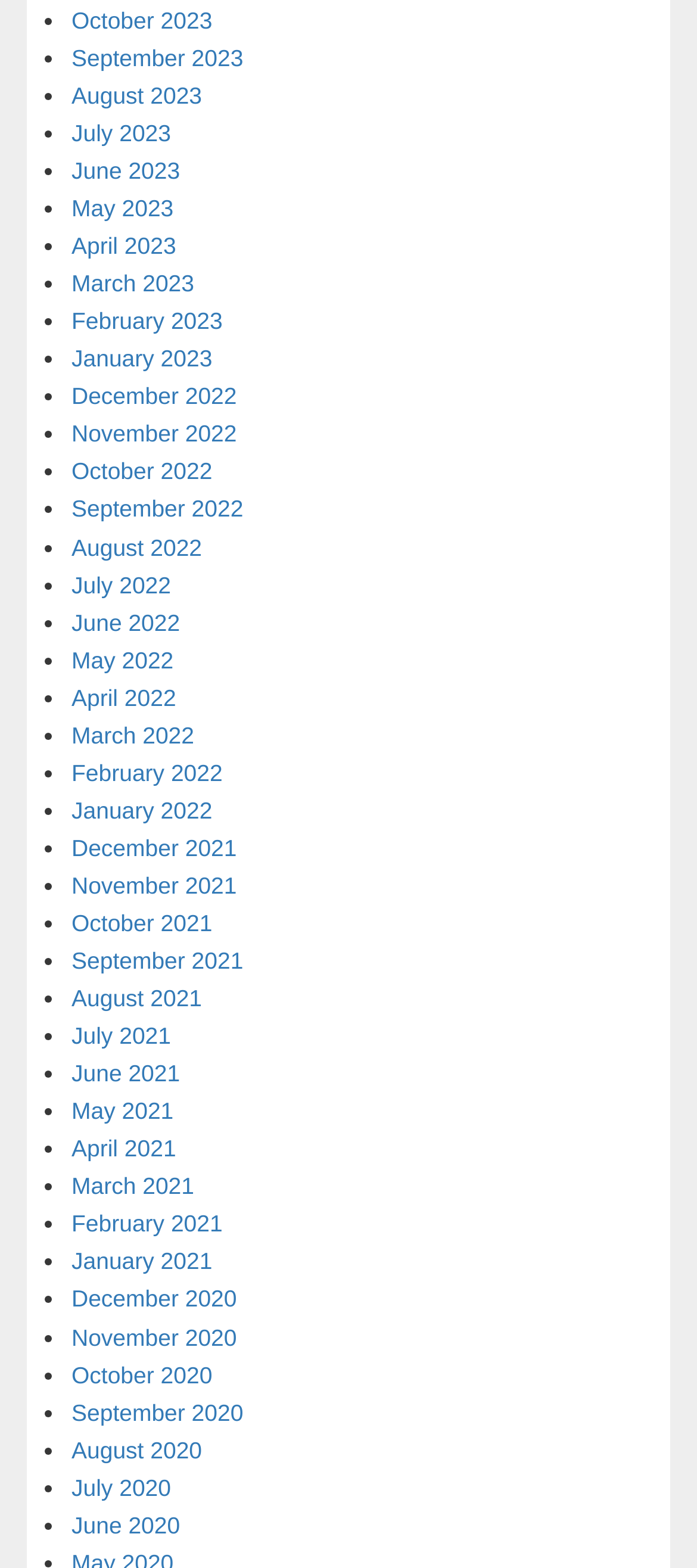What is the most recent month listed?
Refer to the screenshot and respond with a concise word or phrase.

October 2023